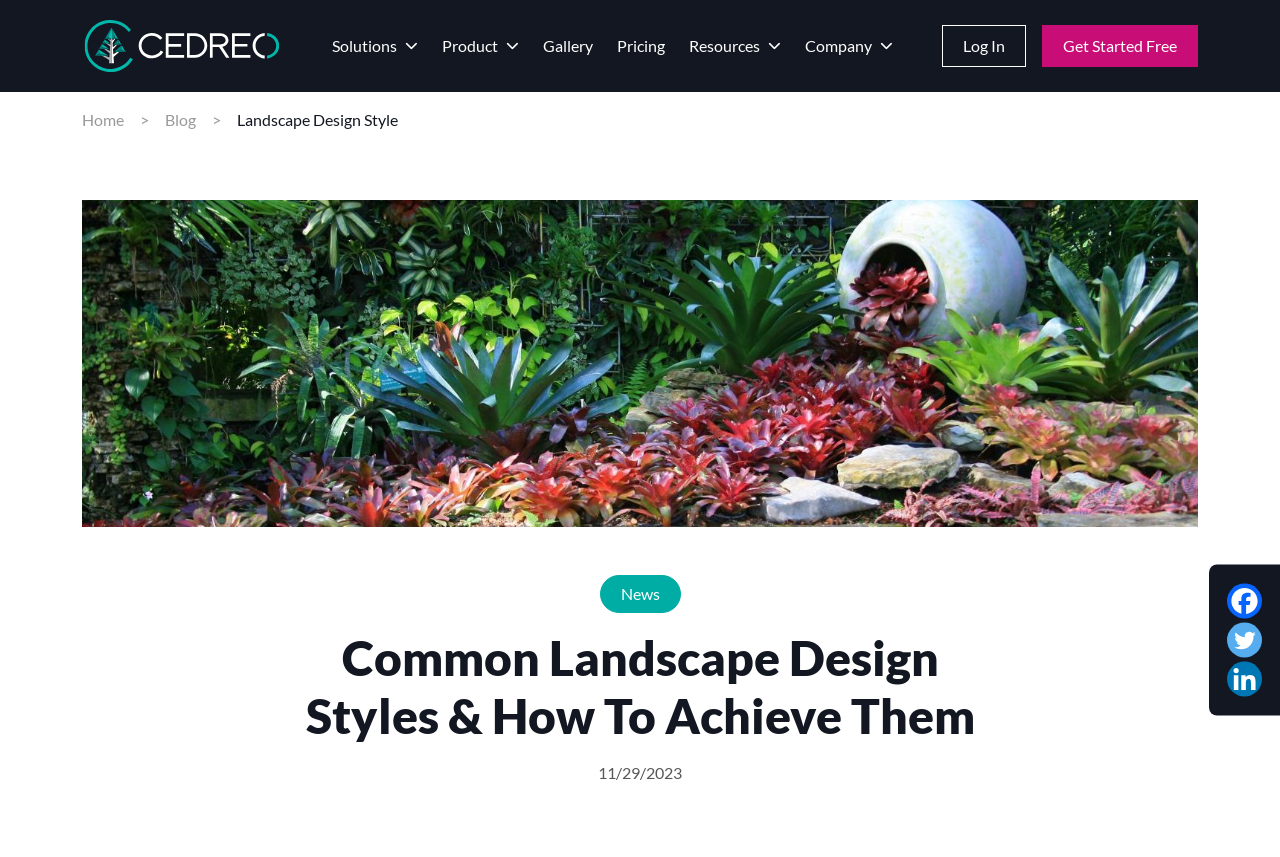What is the date of the blog post?
Give a single word or phrase as your answer by examining the image.

11/29/2023